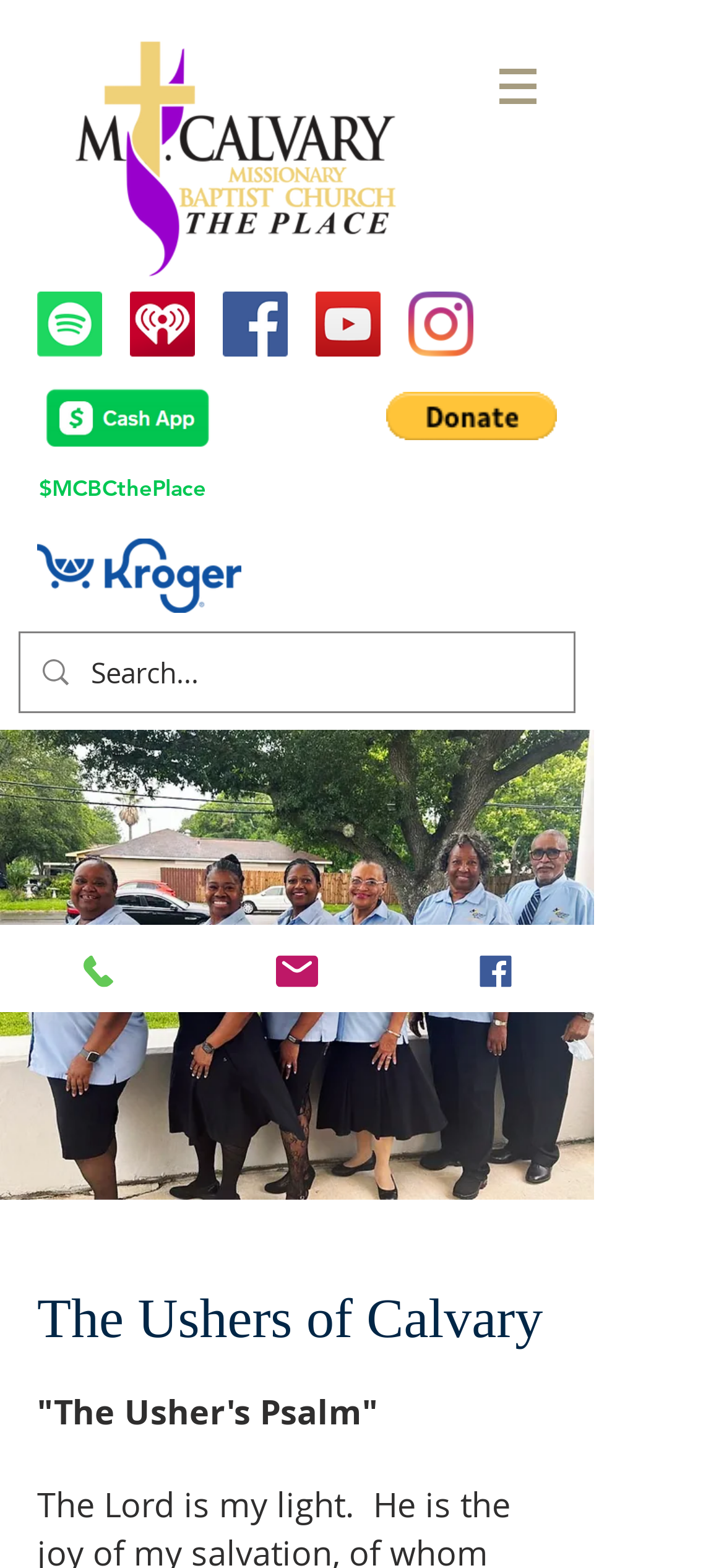Locate the bounding box coordinates of the element that needs to be clicked to carry out the instruction: "Donate via PayPal". The coordinates should be given as four float numbers ranging from 0 to 1, i.e., [left, top, right, bottom].

[0.533, 0.25, 0.769, 0.281]